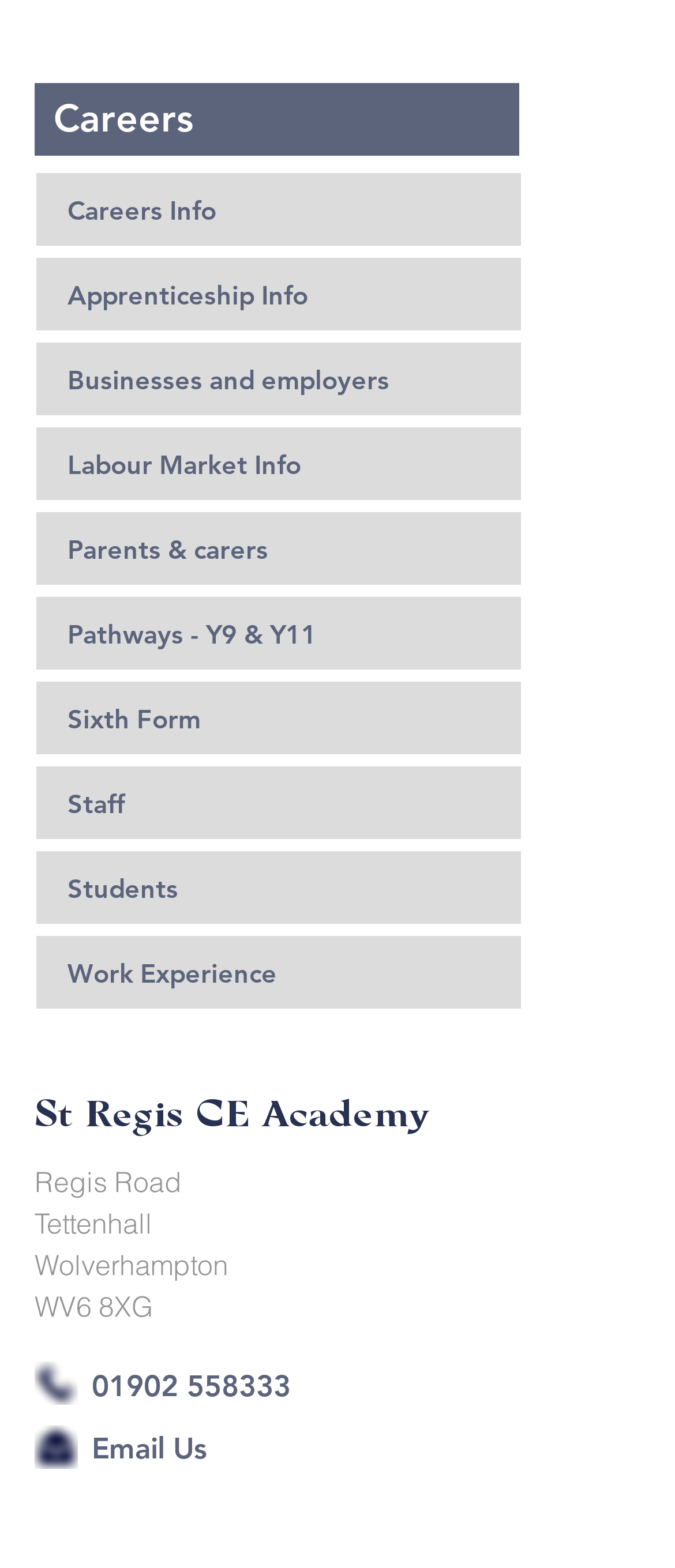What is the name of the academy?
Using the image, respond with a single word or phrase.

St Regis CE Academy